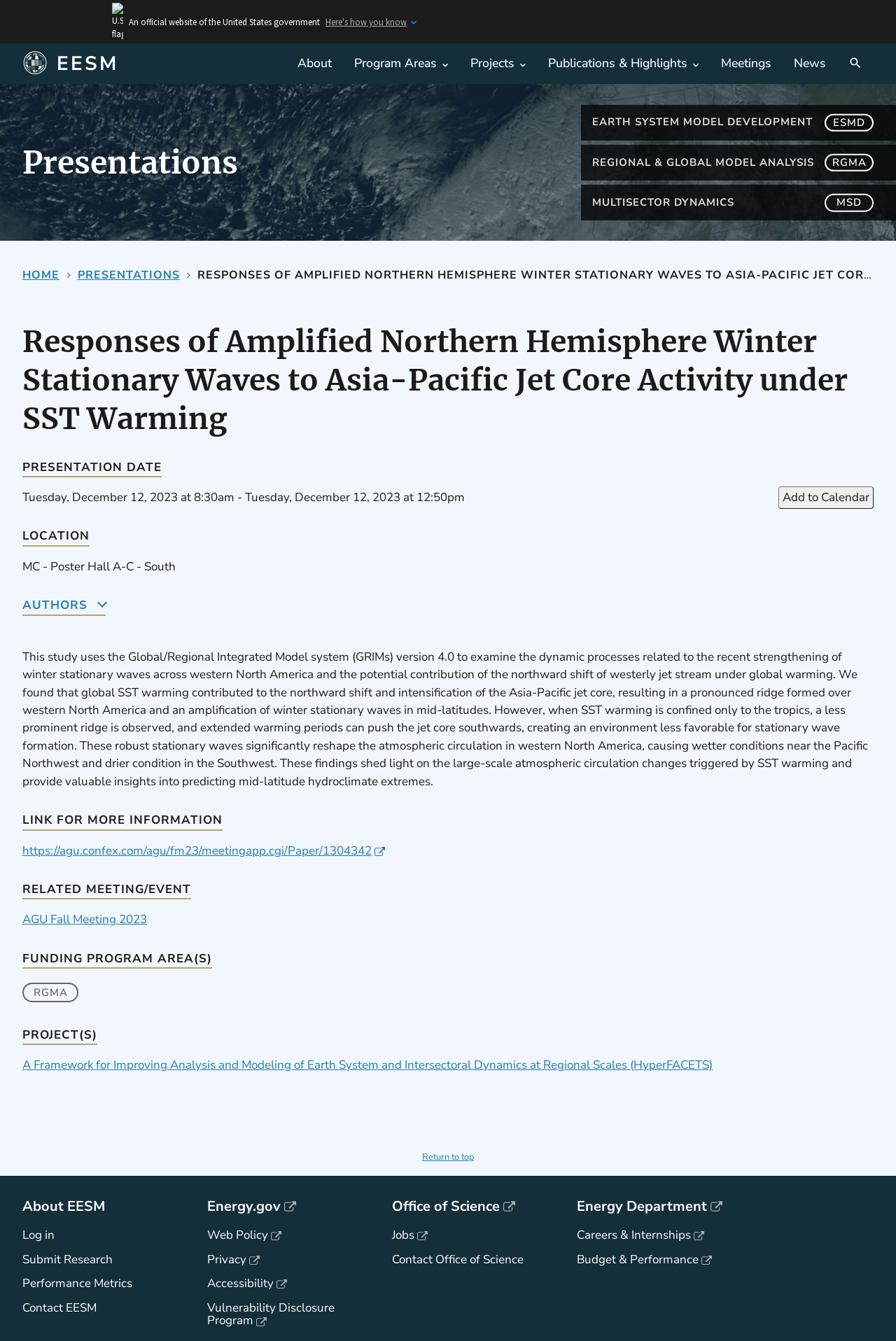Given the description AGU Fall Meeting 2023, predict the bounding box coordinates of the UI element. Ensure the coordinates are in the format (top-left x, top-left y, bottom-right x, bottom-right y) and all values are between 0 and 1.

[0.025, 0.68, 0.164, 0.692]